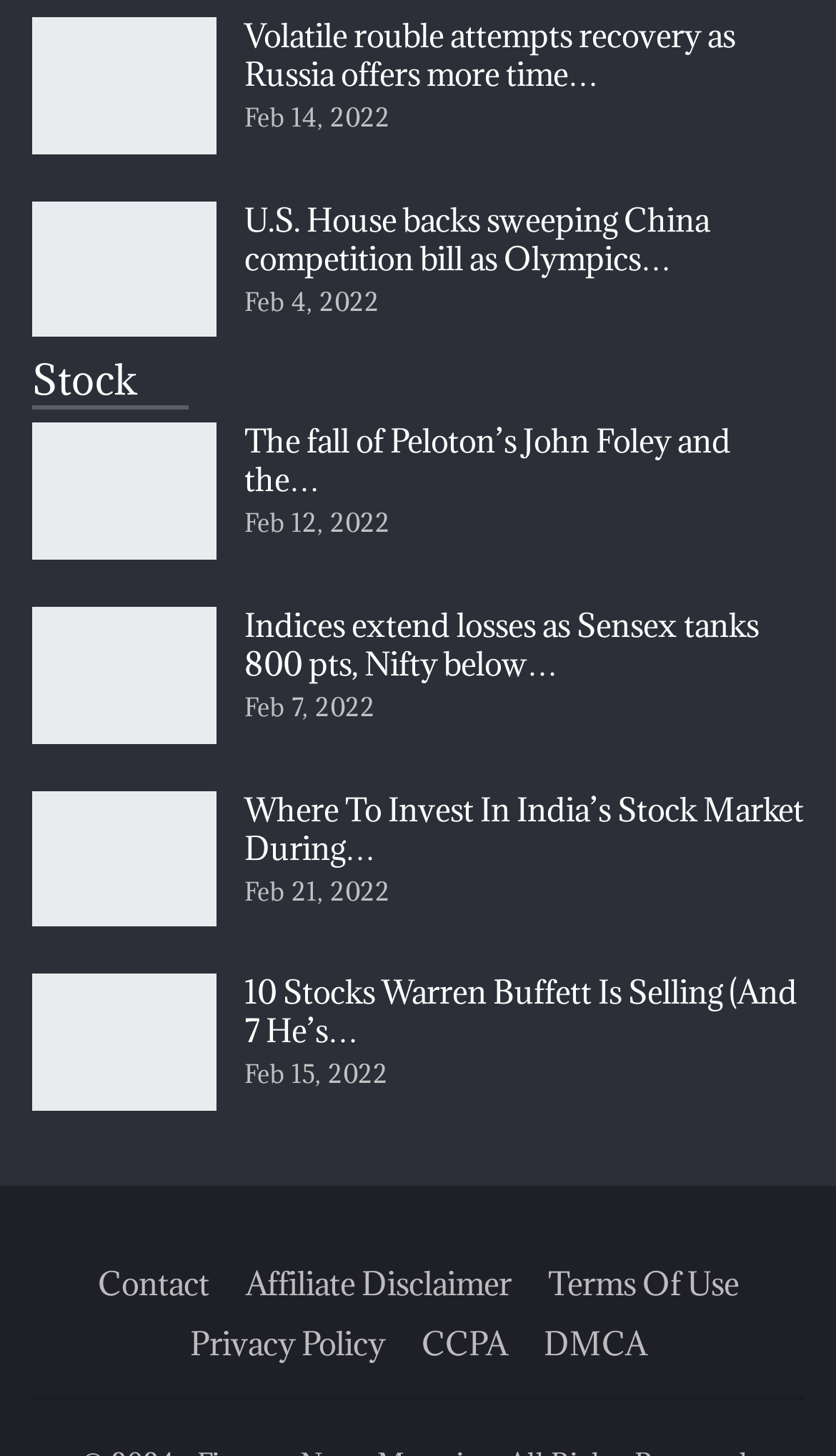Identify the bounding box coordinates for the element you need to click to achieve the following task: "Click on the link to read more about episode 15". The coordinates must be four float values ranging from 0 to 1, formatted as [left, top, right, bottom].

None